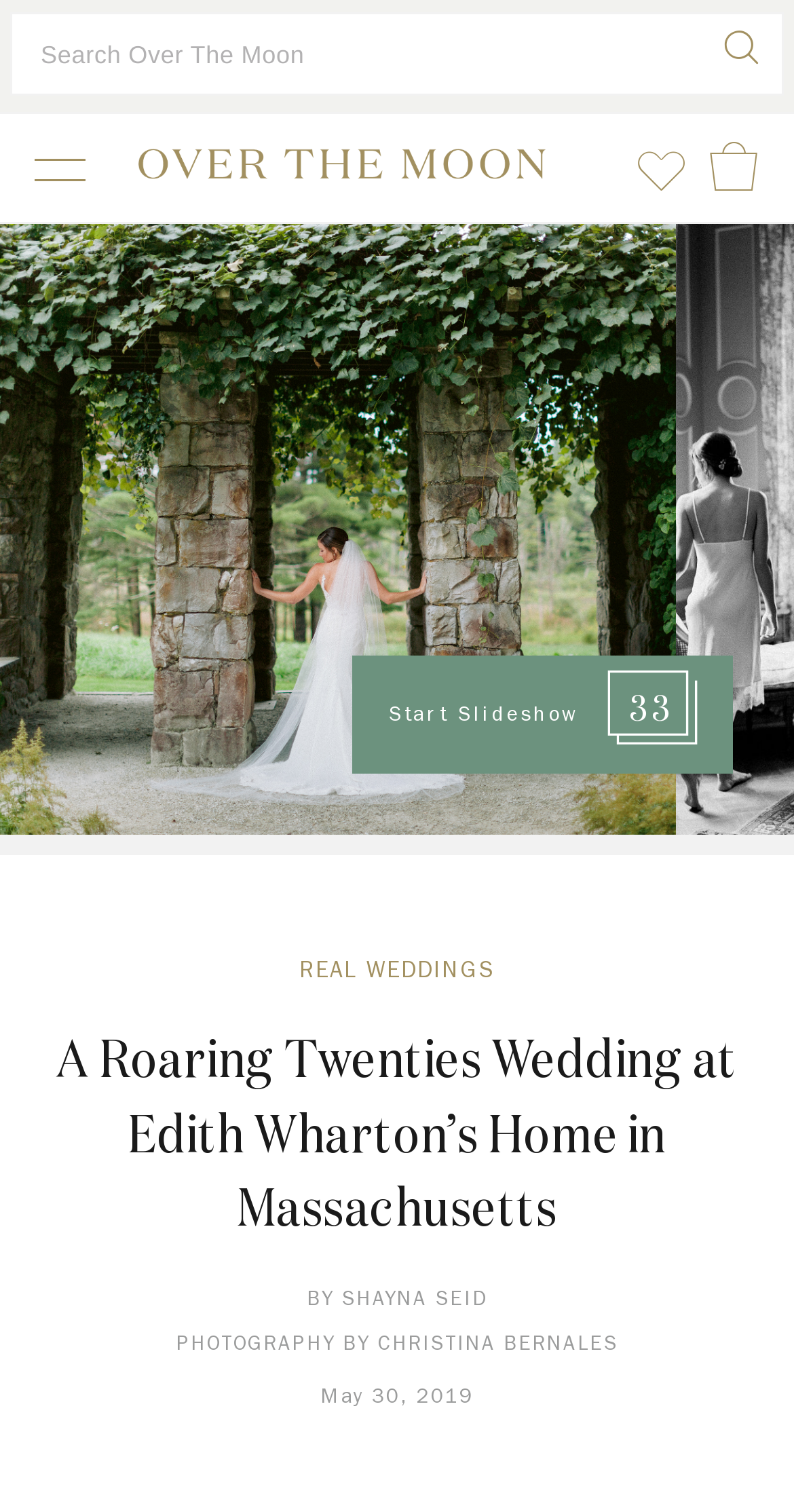Using the information in the image, could you please answer the following question in detail:
Who is the photographer of the wedding?

The photographer of the wedding is mentioned in the text 'PHOTOGRAPHY BY CHRISTINA BERNALES' which appears below the title of the article.